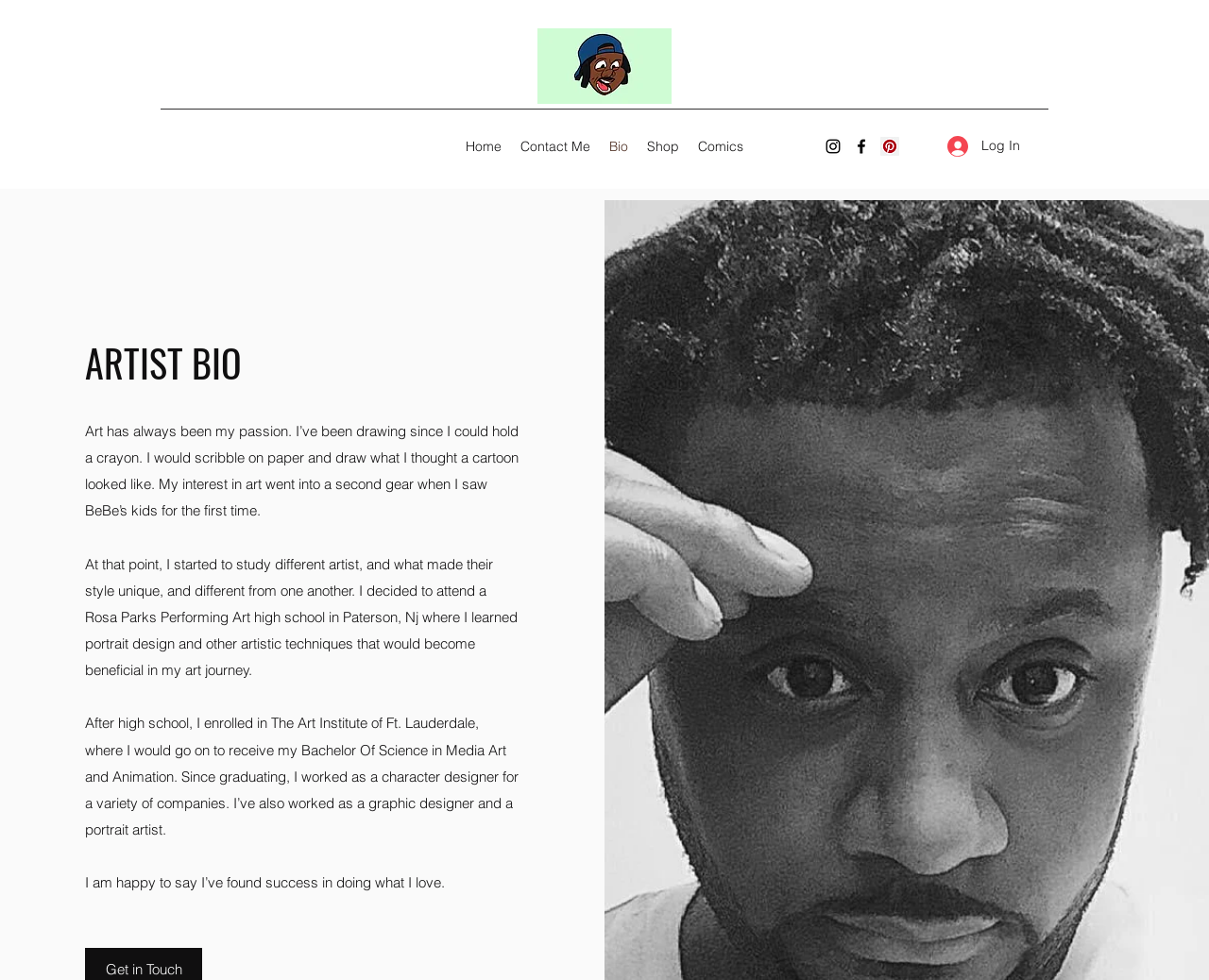What is the last sentence of the artist's bio?
Using the information from the image, provide a comprehensive answer to the question.

The last sentence of the artist's bio is 'I am happy to say I’ve found success in doing what I love.', which is a statement expressing the artist's happiness and success in their career.